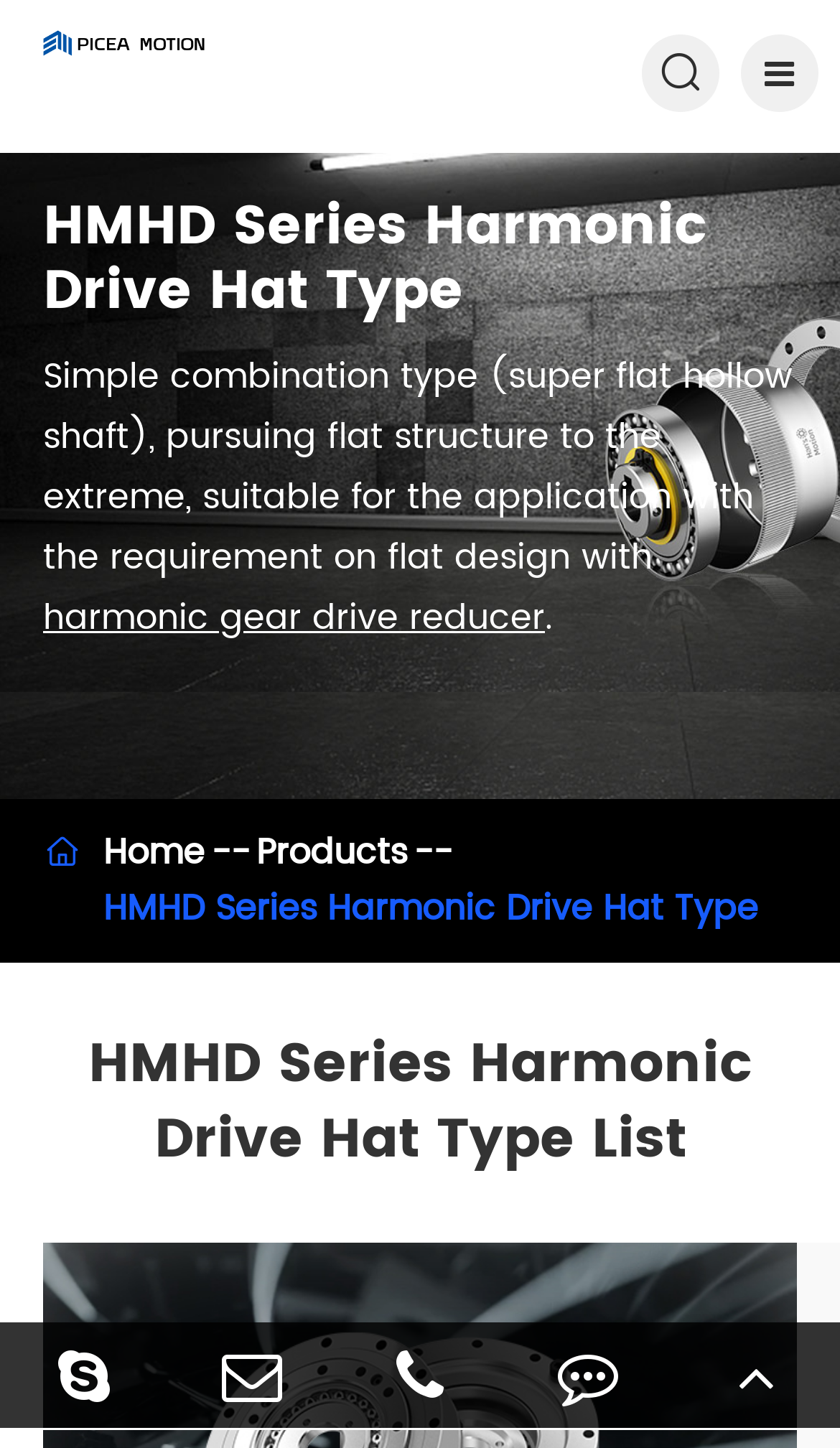Specify the bounding box coordinates of the element's area that should be clicked to execute the given instruction: "go to home page". The coordinates should be four float numbers between 0 and 1, i.e., [left, top, right, bottom].

[0.123, 0.571, 0.244, 0.607]